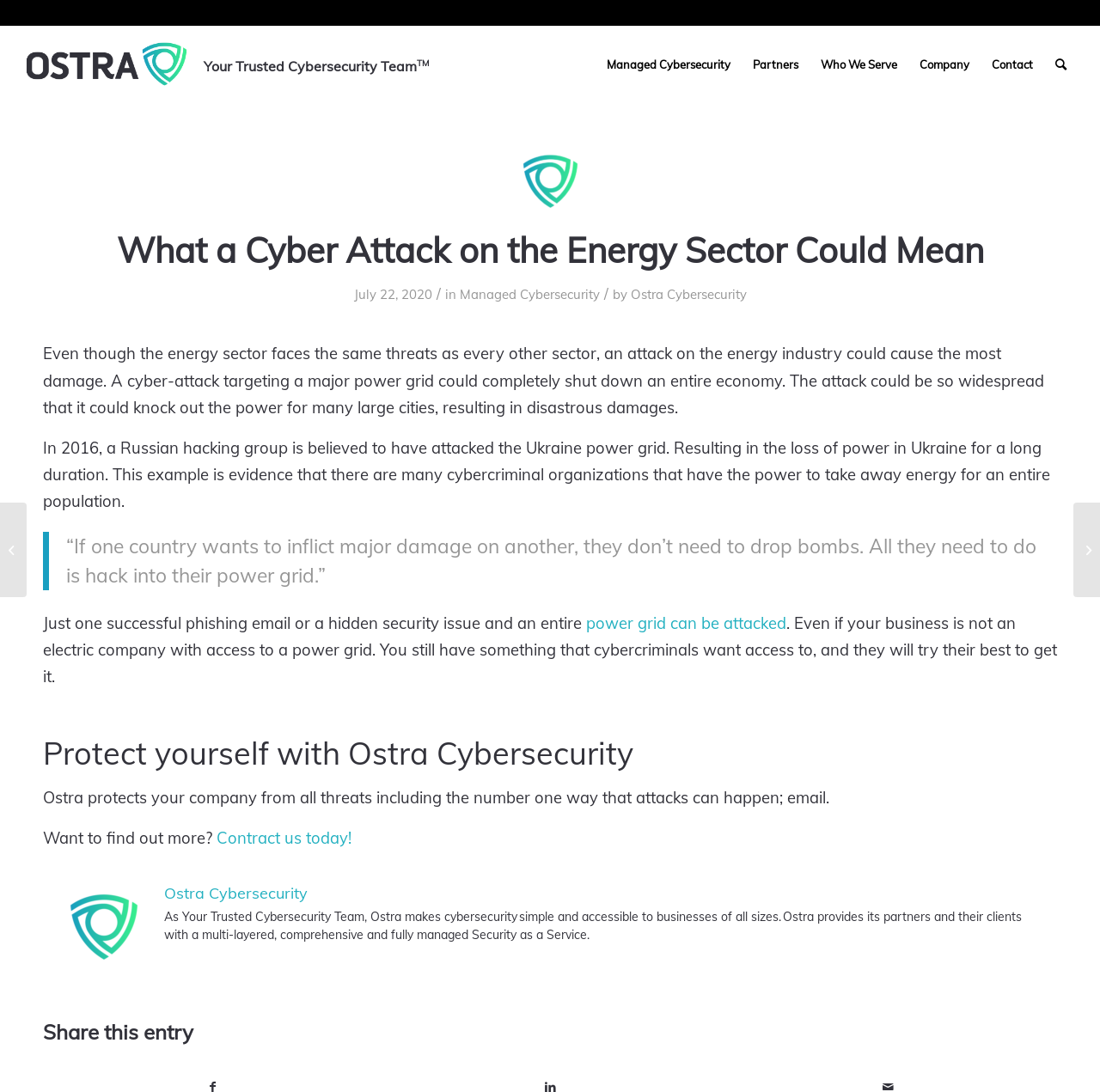Based on the image, please respond to the question with as much detail as possible:
What is the primary method of attack mentioned on the webpage?

The webpage mentions that just one successful phishing email or a hidden security issue and an entire power grid can be attacked, indicating that phishing email is a primary method of attack.